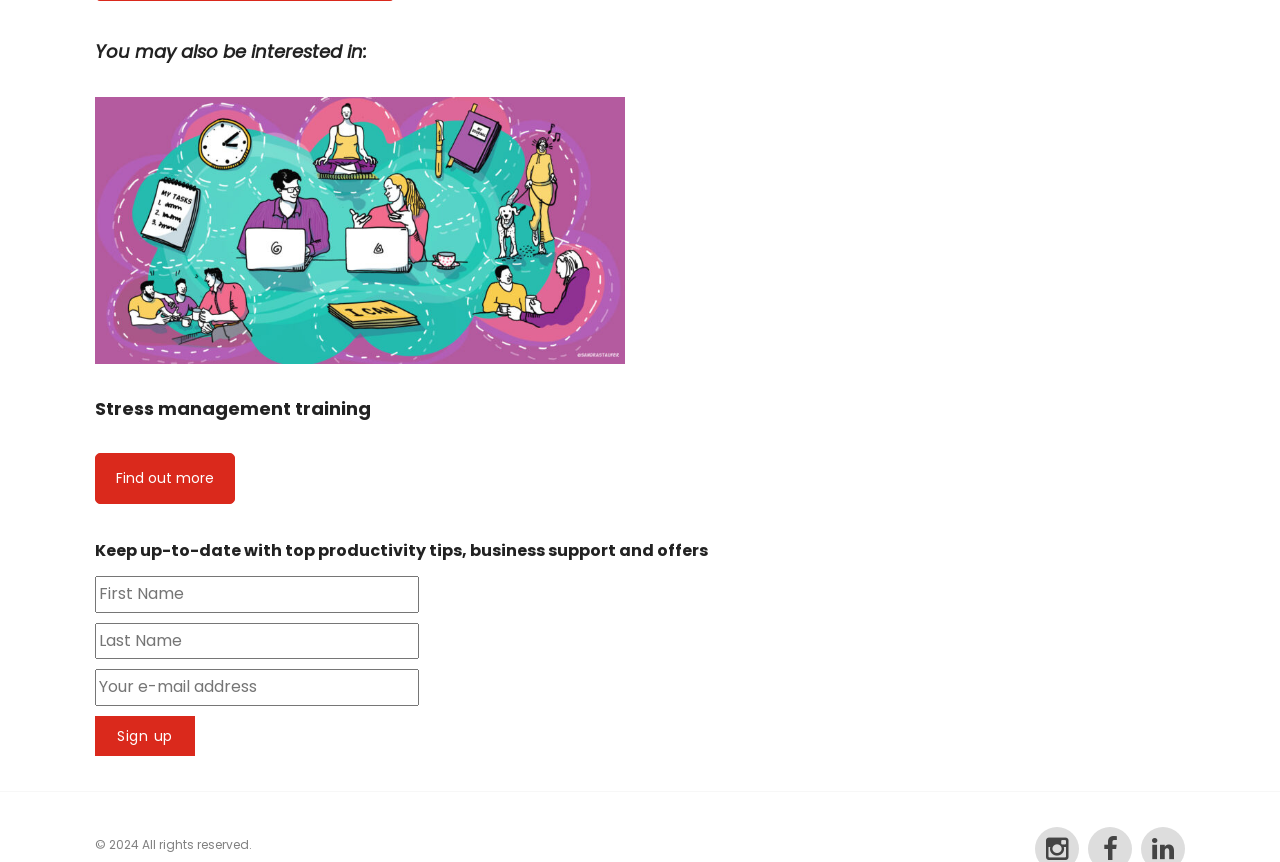Using the provided element description, identify the bounding box coordinates as (top-left x, top-left y, bottom-right x, bottom-right y). Ensure all values are between 0 and 1. Description: value="Sign up"

[0.074, 0.83, 0.152, 0.877]